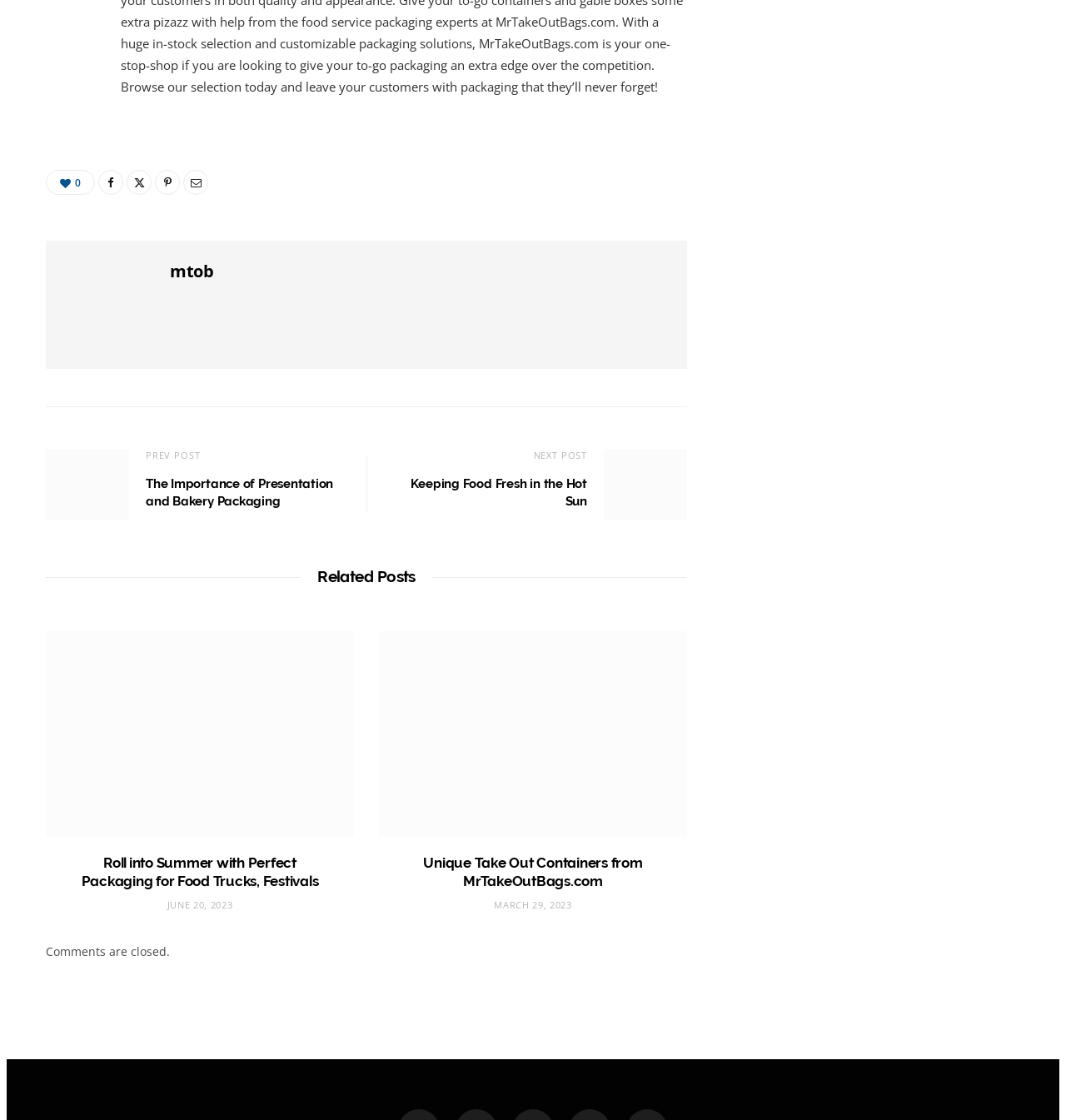Please specify the bounding box coordinates of the area that should be clicked to accomplish the following instruction: "click the previous post link". The coordinates should consist of four float numbers between 0 and 1, i.e., [left, top, right, bottom].

[0.137, 0.401, 0.188, 0.412]